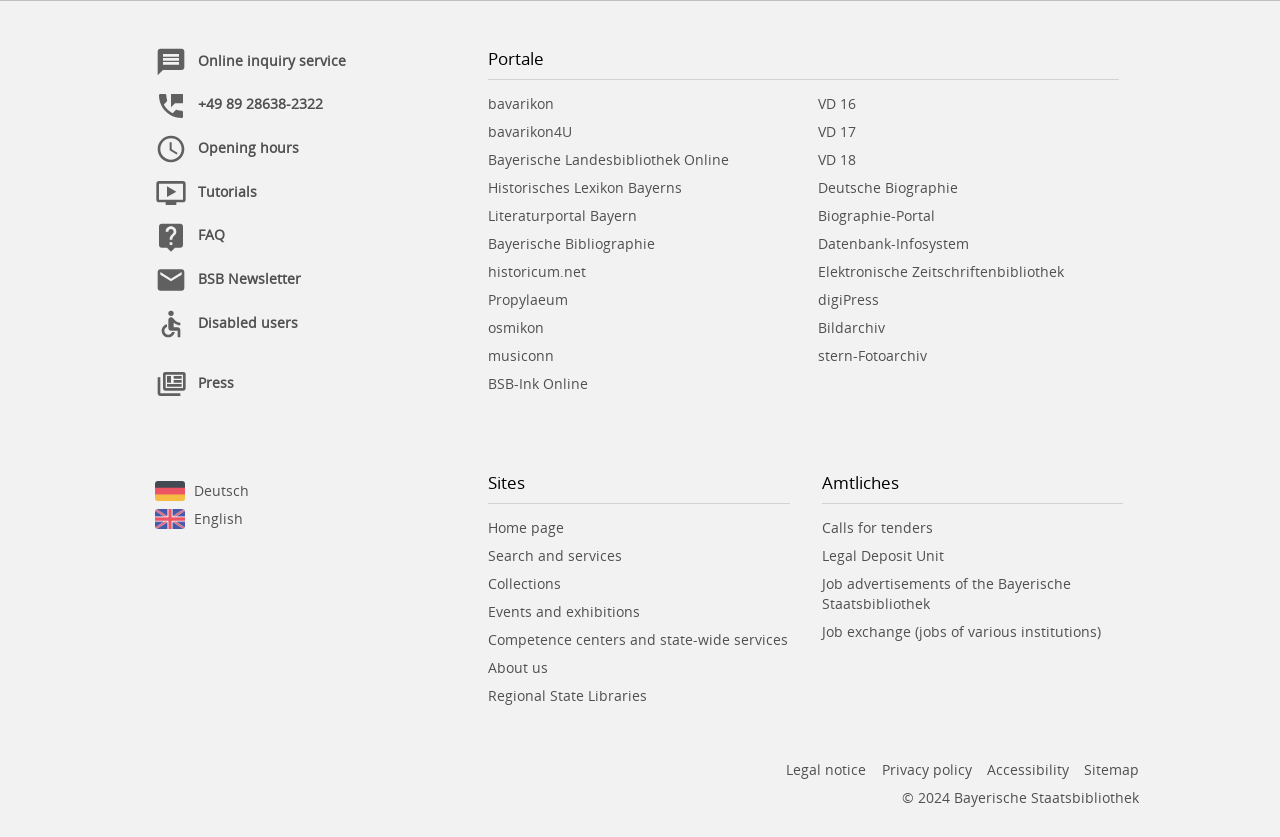Locate the coordinates of the bounding box for the clickable region that fulfills this instruction: "Go to Bayerische Landesbibliothek Online".

[0.382, 0.179, 0.57, 0.202]